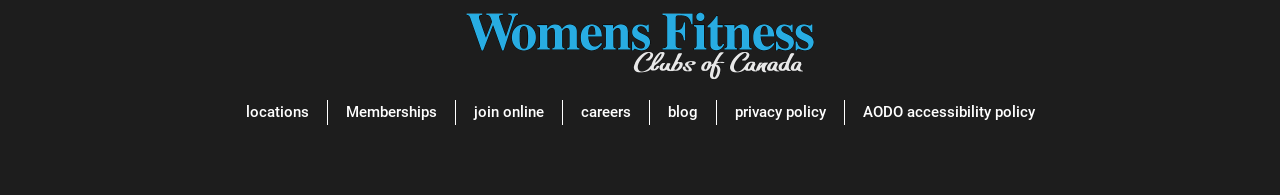Find the bounding box coordinates for the HTML element specified by: "privacy policy".

[0.574, 0.512, 0.645, 0.643]